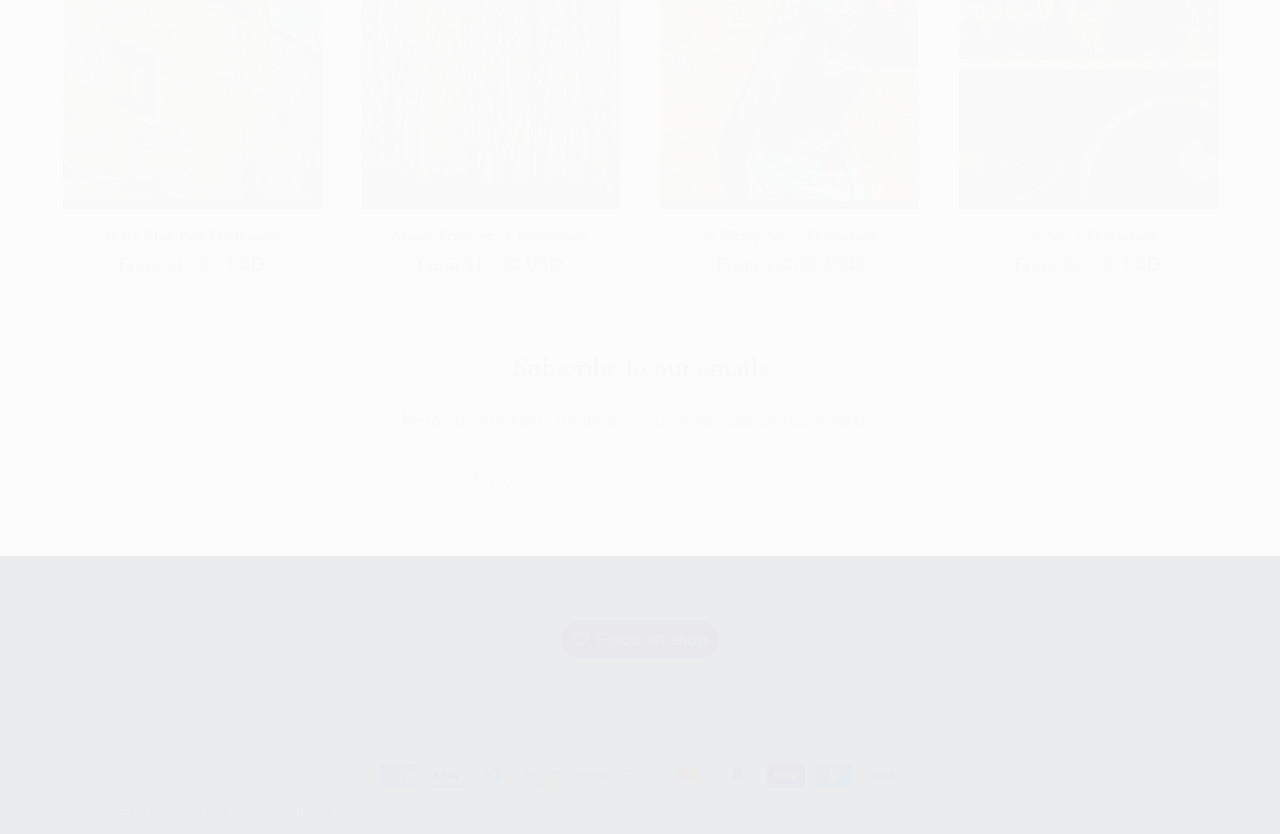How many payment methods are shown?
From the screenshot, supply a one-word or short-phrase answer.

11